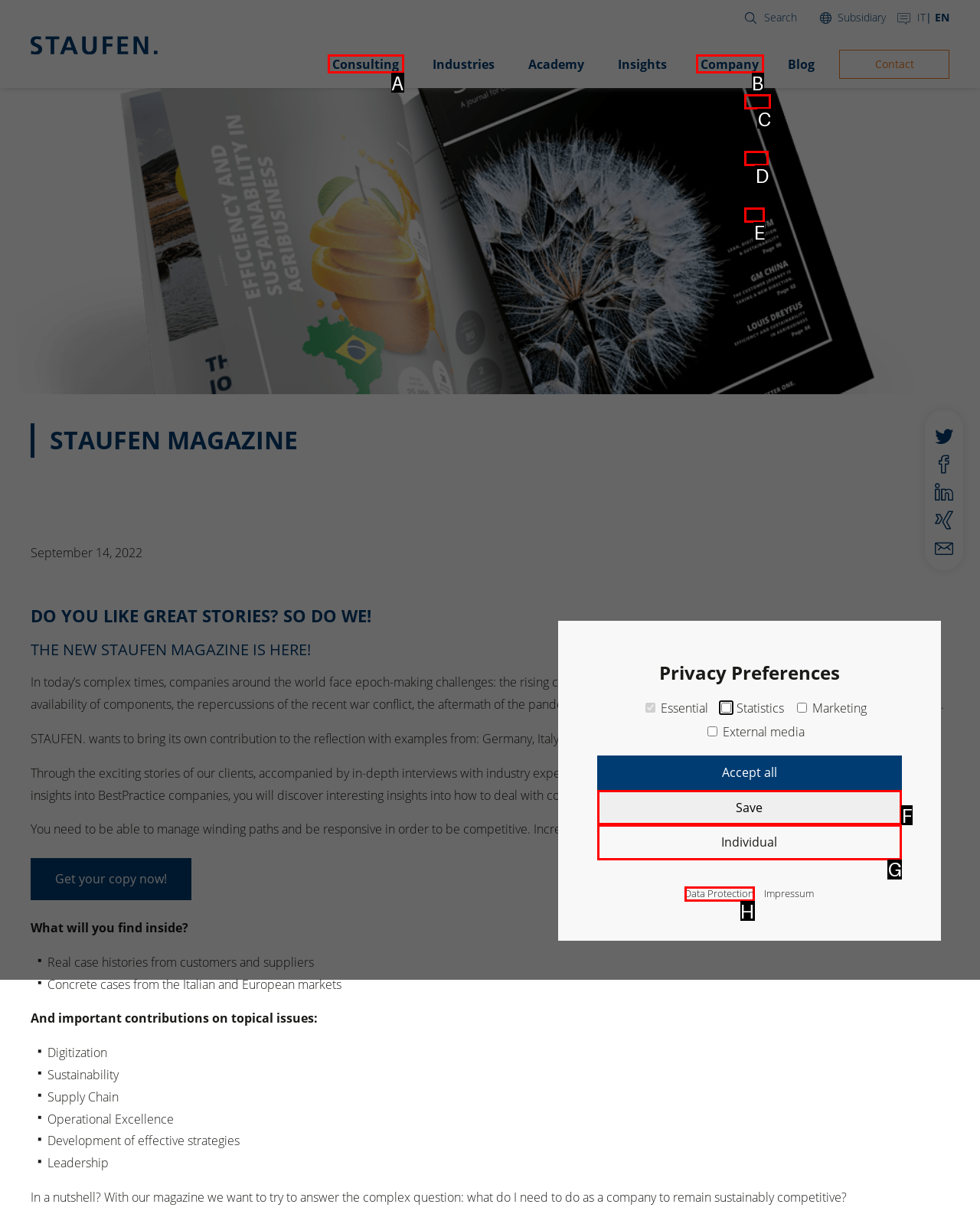Using the provided description: Individual, select the HTML element that corresponds to it. Indicate your choice with the option's letter.

G